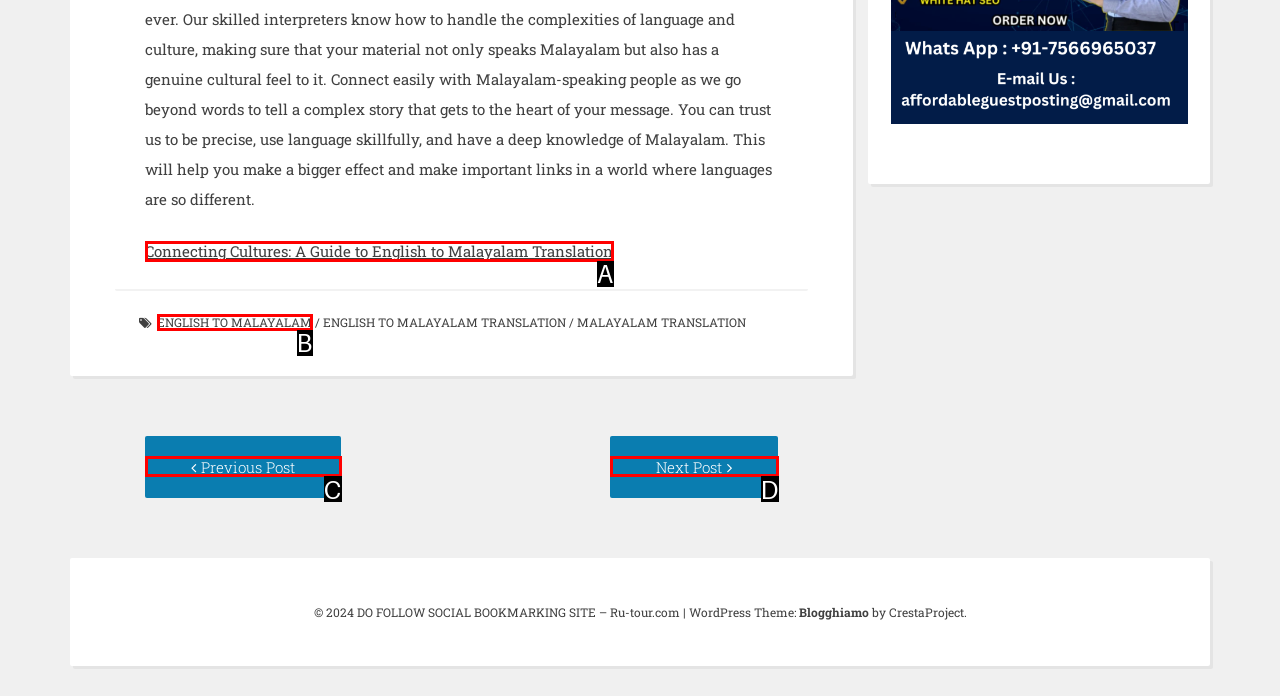Match the following description to the correct HTML element: Previous Post Previous post: Indicate your choice by providing the letter.

C